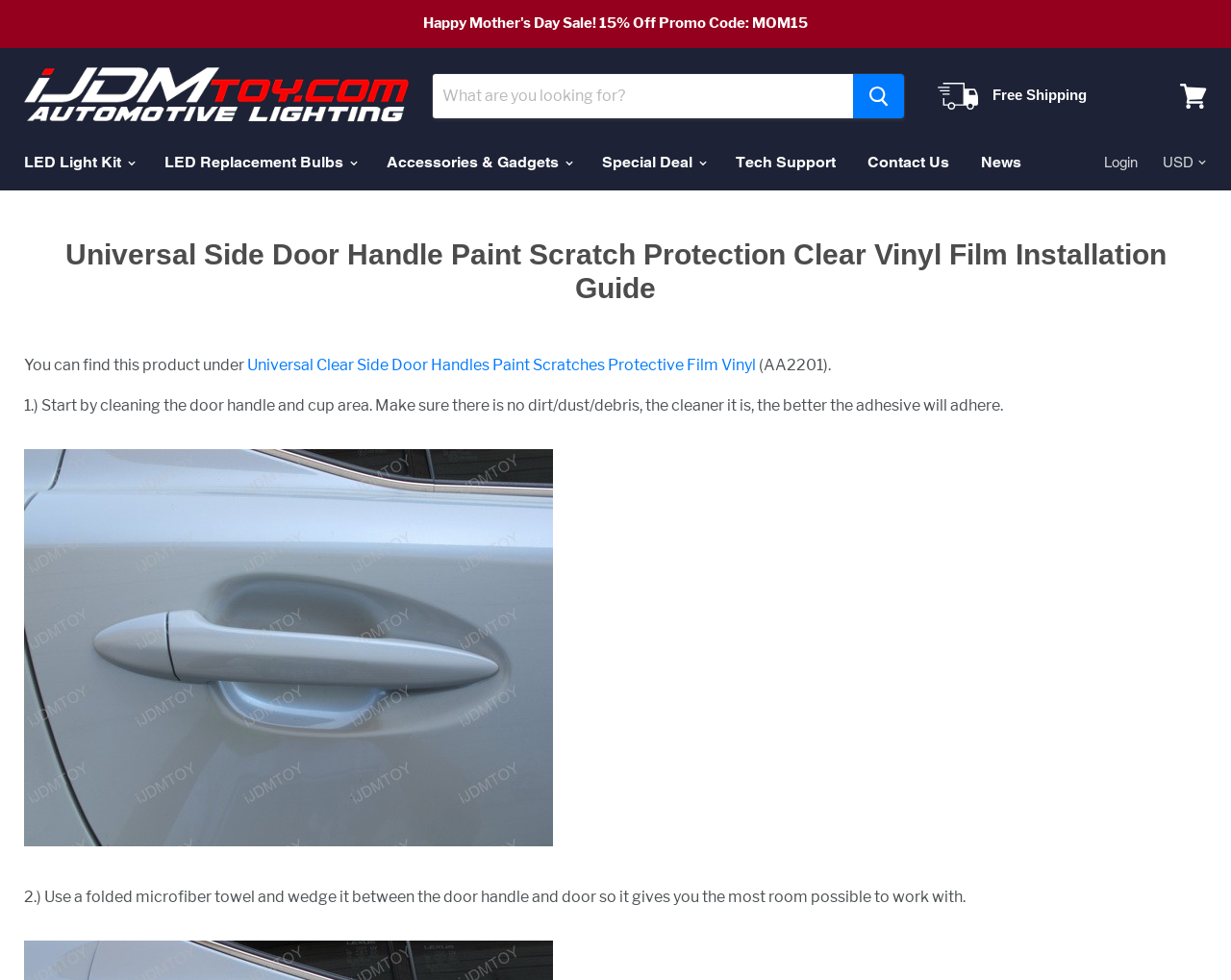Determine the bounding box coordinates of the section to be clicked to follow the instruction: "Go to the LED Light Kit page". The coordinates should be given as four float numbers between 0 and 1, formatted as [left, top, right, bottom].

[0.008, 0.146, 0.12, 0.187]